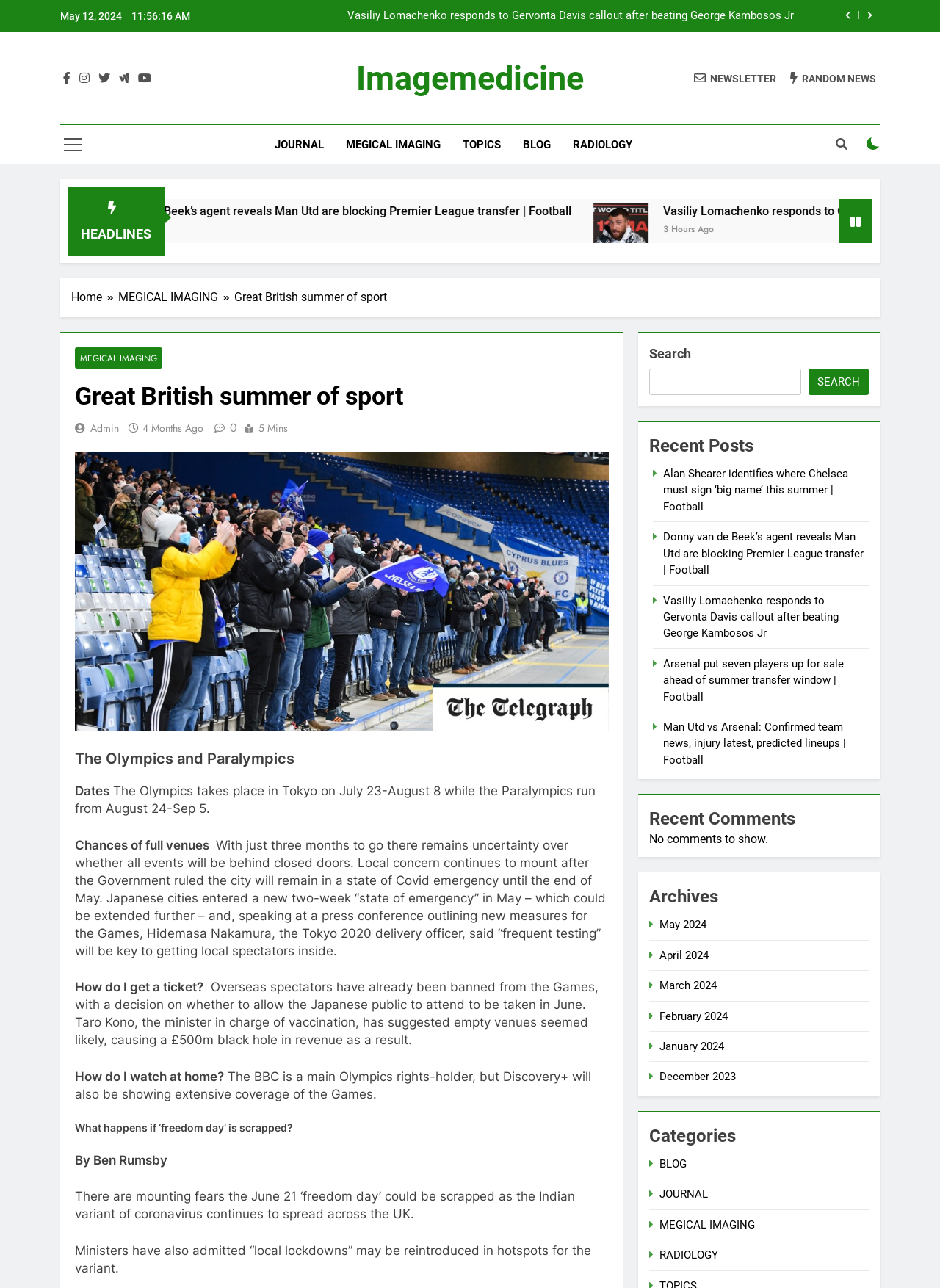Please find the bounding box coordinates of the element that you should click to achieve the following instruction: "Search for a job description". The coordinates should be presented as four float numbers between 0 and 1: [left, top, right, bottom].

None